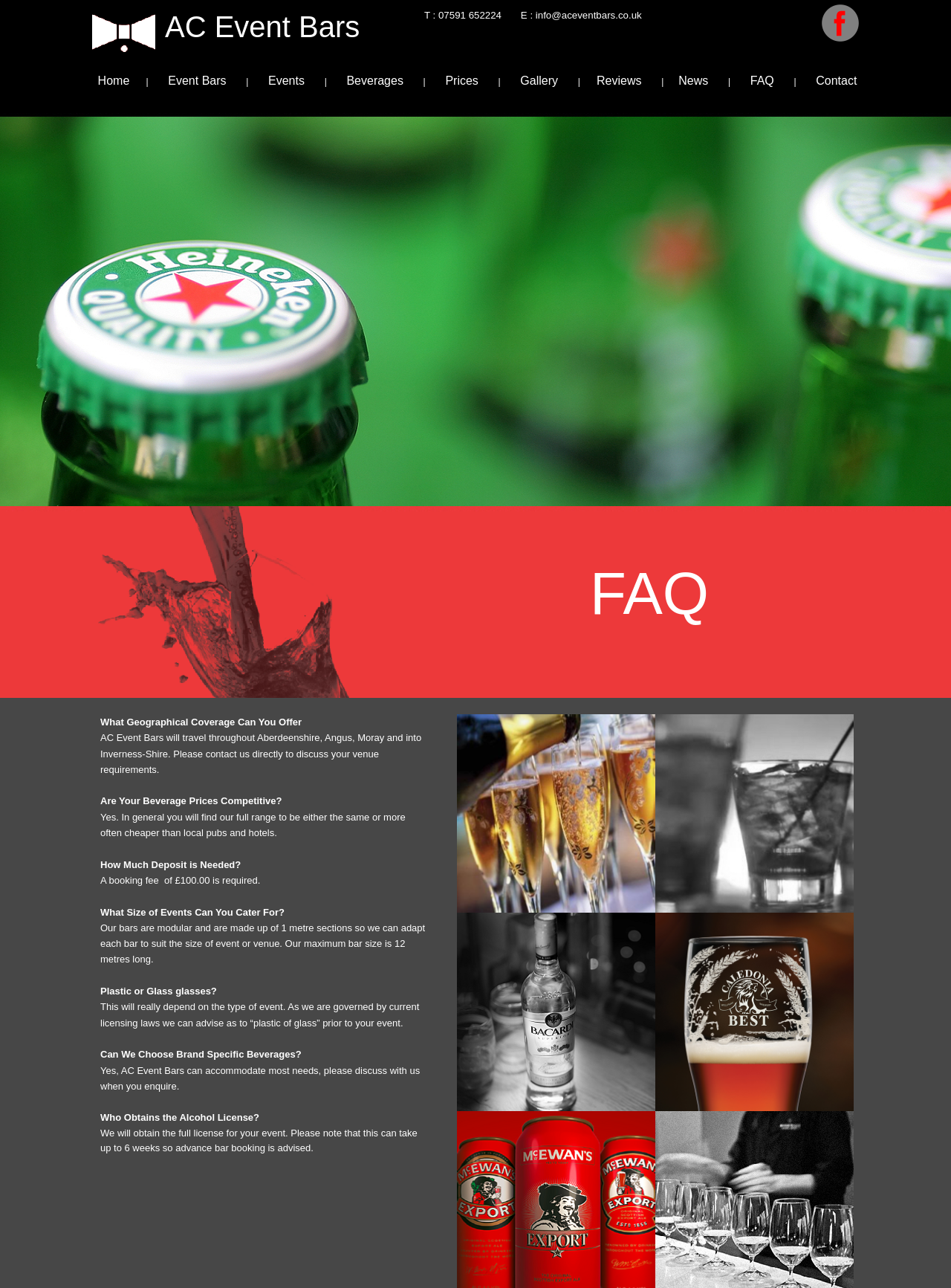Can AC Event Bars accommodate brand specific beverages?
Using the information from the image, provide a comprehensive answer to the question.

I found the answer in the FAQ section of the webpage, where it says 'Can We Choose Brand Specific Beverages?' and the response is 'Yes, AC Event Bars can accommodate most needs, please discuss with us when you enquire'.